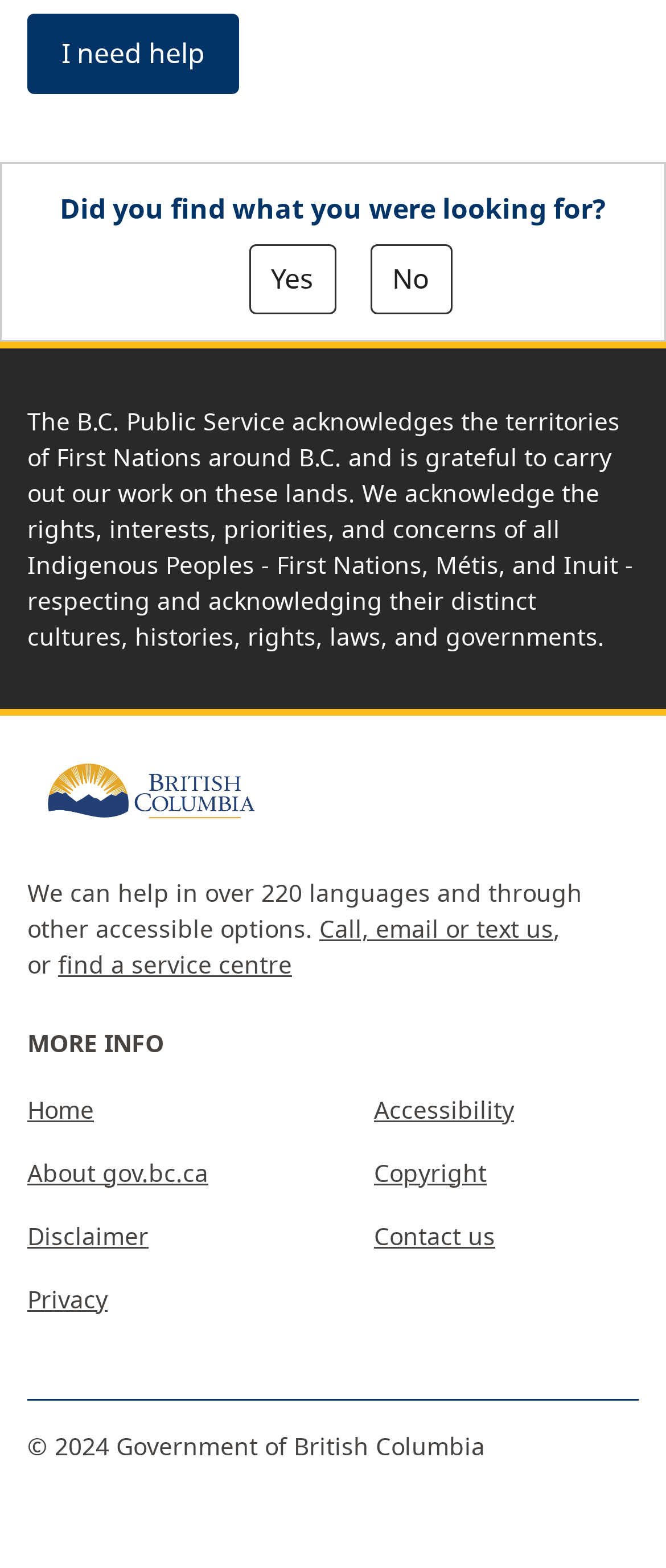Please give a short response to the question using one word or a phrase:
How many languages can the organization help in?

over 220 languages